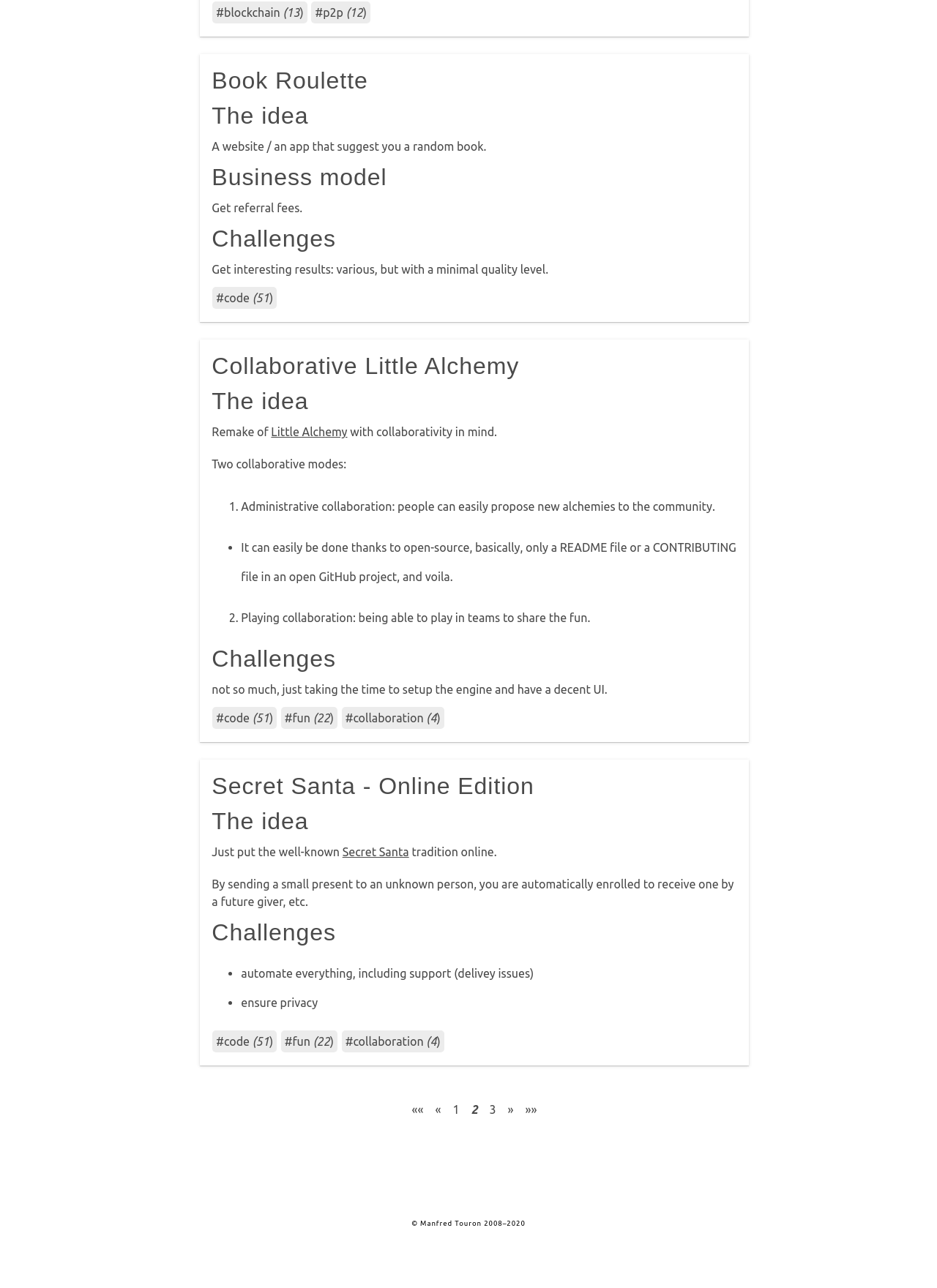Show the bounding box coordinates for the element that needs to be clicked to execute the following instruction: "Click on Book Roulette". Provide the coordinates in the form of four float numbers between 0 and 1, i.e., [left, top, right, bottom].

[0.226, 0.052, 0.393, 0.073]